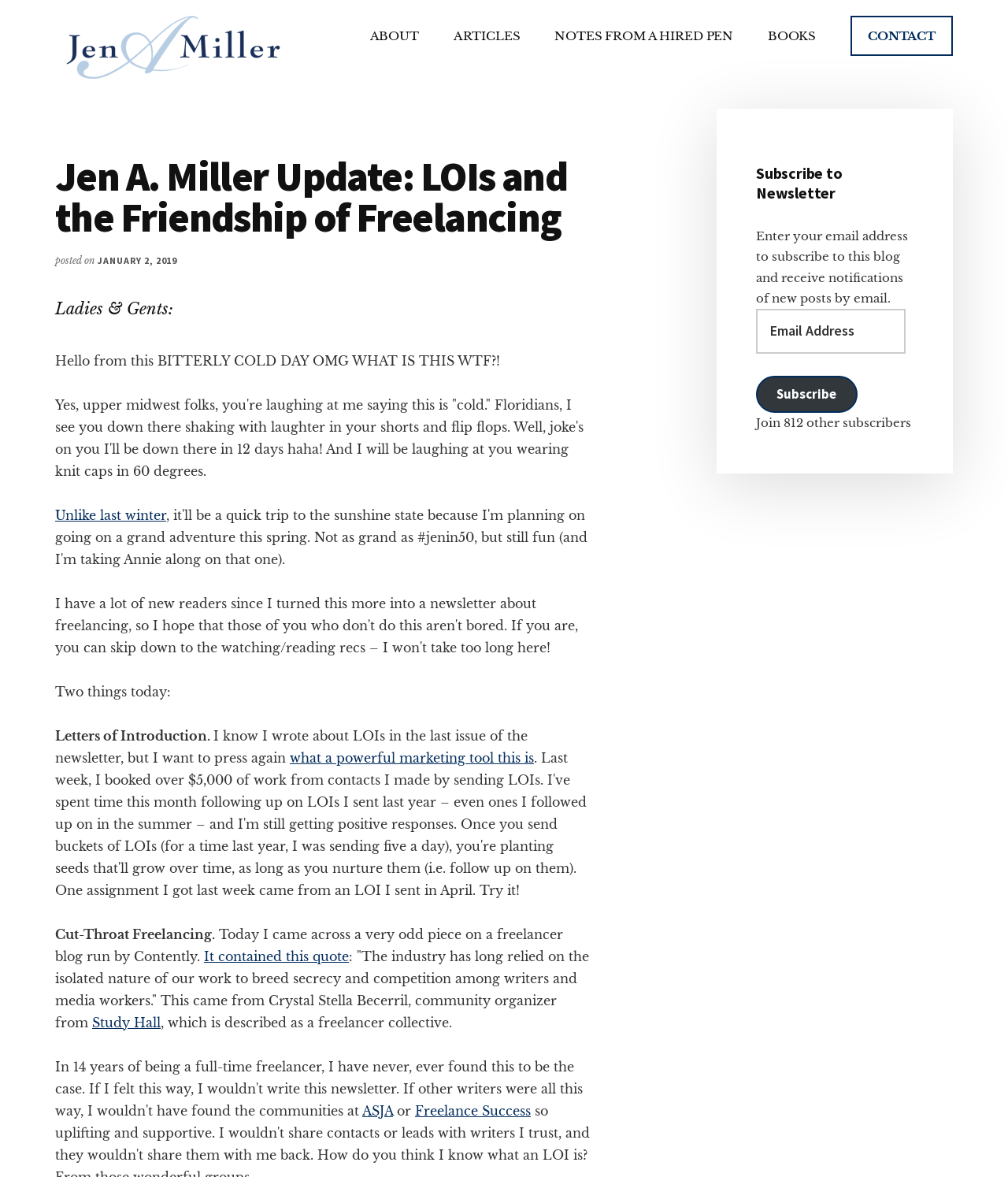Given the element description Notes From a Hired Pen, specify the bounding box coordinates of the corresponding UI element in the format (top-left x, top-left y, bottom-right x, bottom-right y). All values must be between 0 and 1.

[0.535, 0.014, 0.743, 0.048]